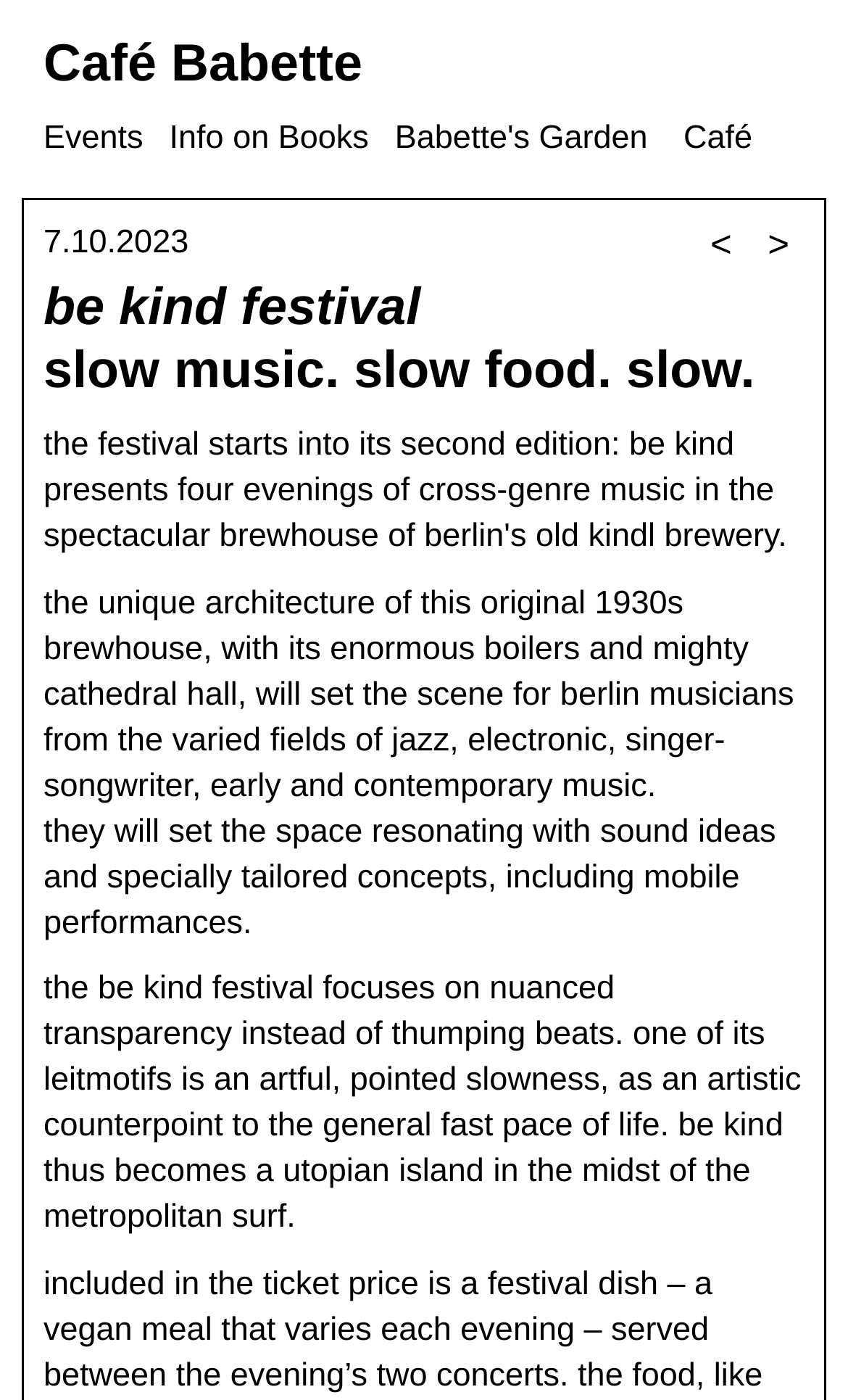What is the date of the be kind festival?
Answer with a single word or short phrase according to what you see in the image.

7.10.2023